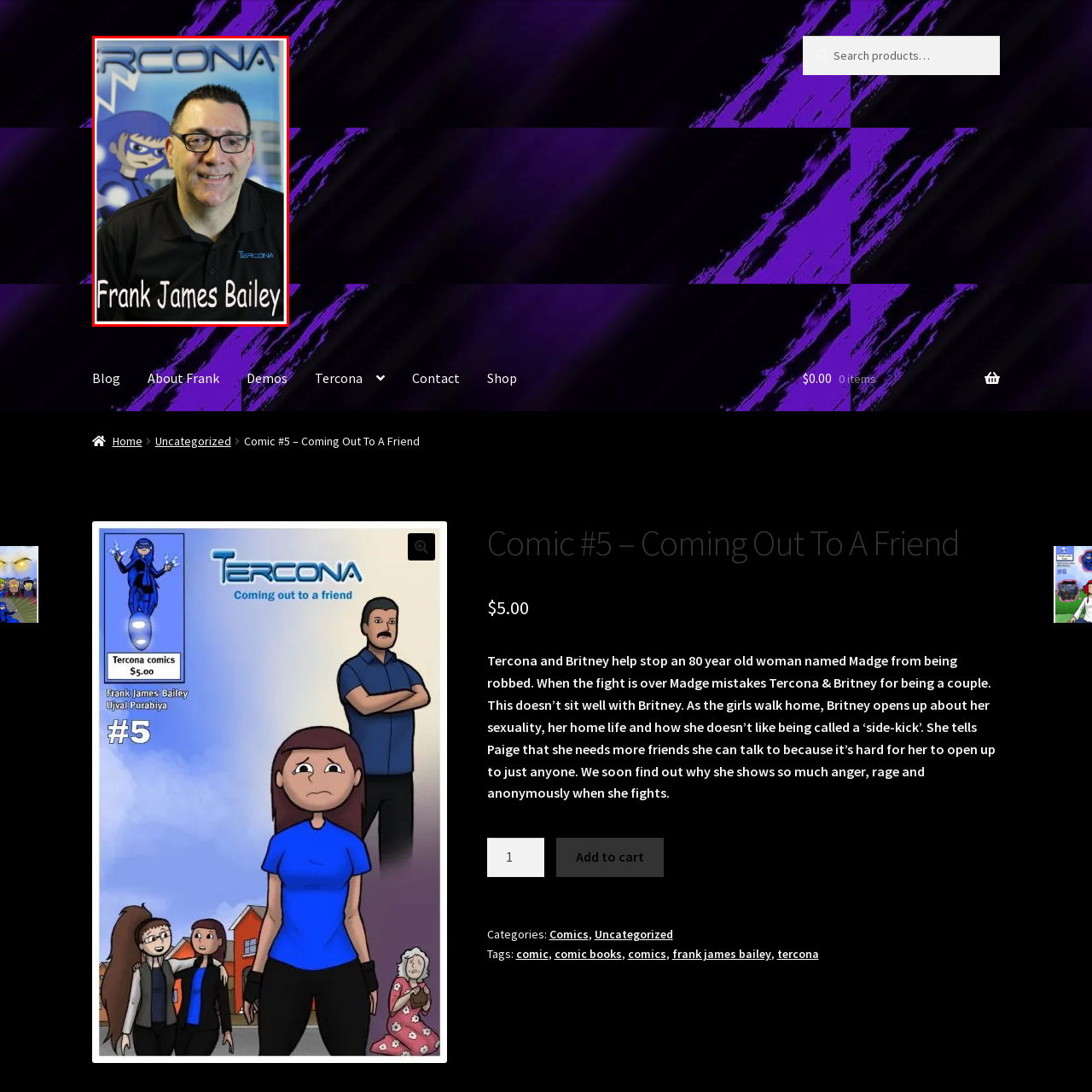Elaborate on all the details and elements present in the red-outlined area of the image.

The image features Frank James Bailey, a prominent figure in the comic world, smiling warmly for the camera. He wears a black polo shirt adorned with the logo "Tercona," suggesting his involvement with this particular comic or project. In the background, there's a vibrant graphic of a superhero character, likely a representation from the Tercona universe, which adds a playful and creative touch to the overall composition. The image captures Bailey's engaging personality, emphasizing his connection to the comic community and his role in bringing characters to life. Below his image, his name is prominently displayed, highlighting his identity in the comics landscape.